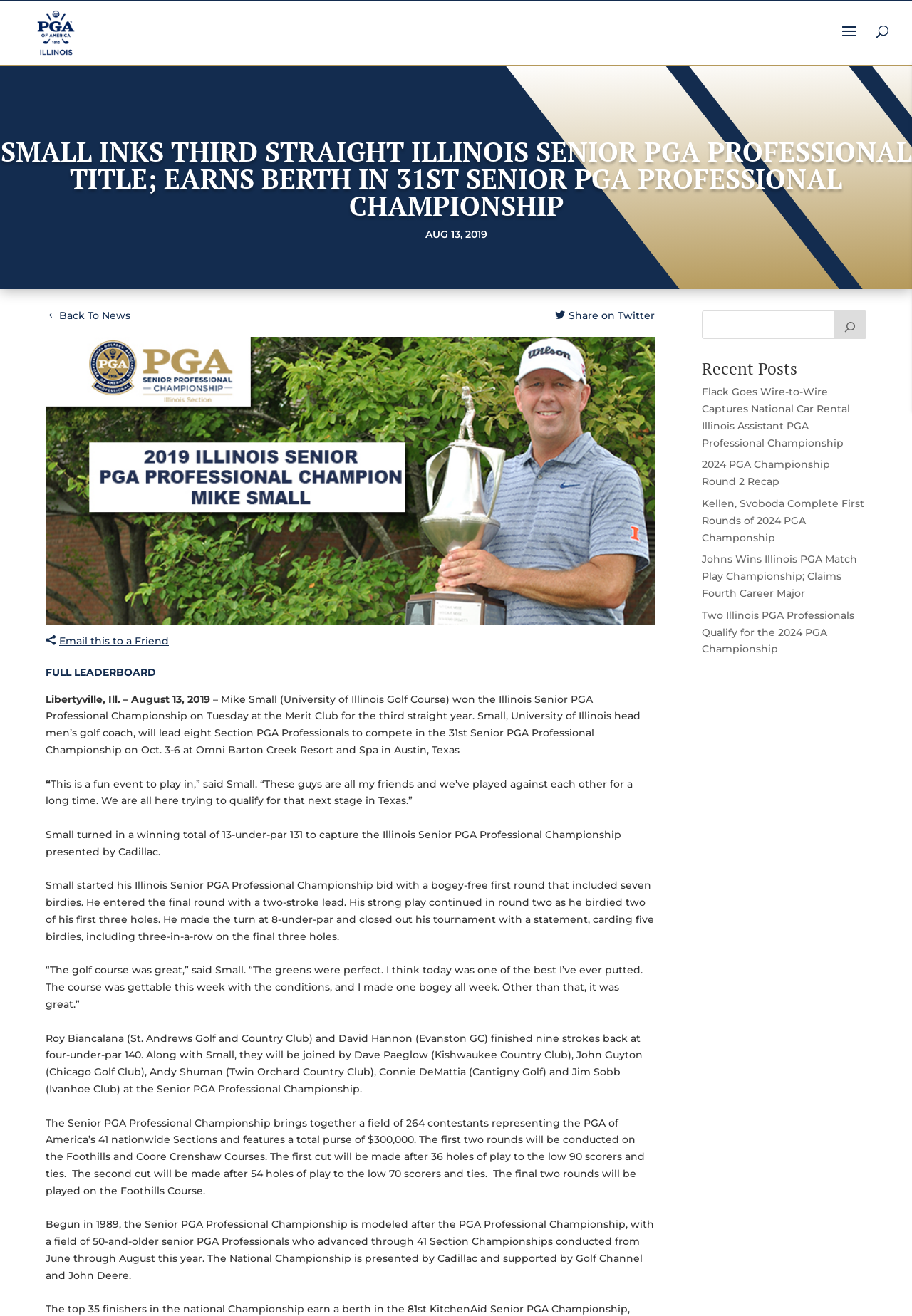Can you find and provide the title of the webpage?

SMALL INKS THIRD STRAIGHT ILLINOIS SENIOR PGA PROFESSIONAL TITLE; EARNS BERTH IN 31ST SENIOR PGA PROFESSIONAL CHAMPIONSHIP